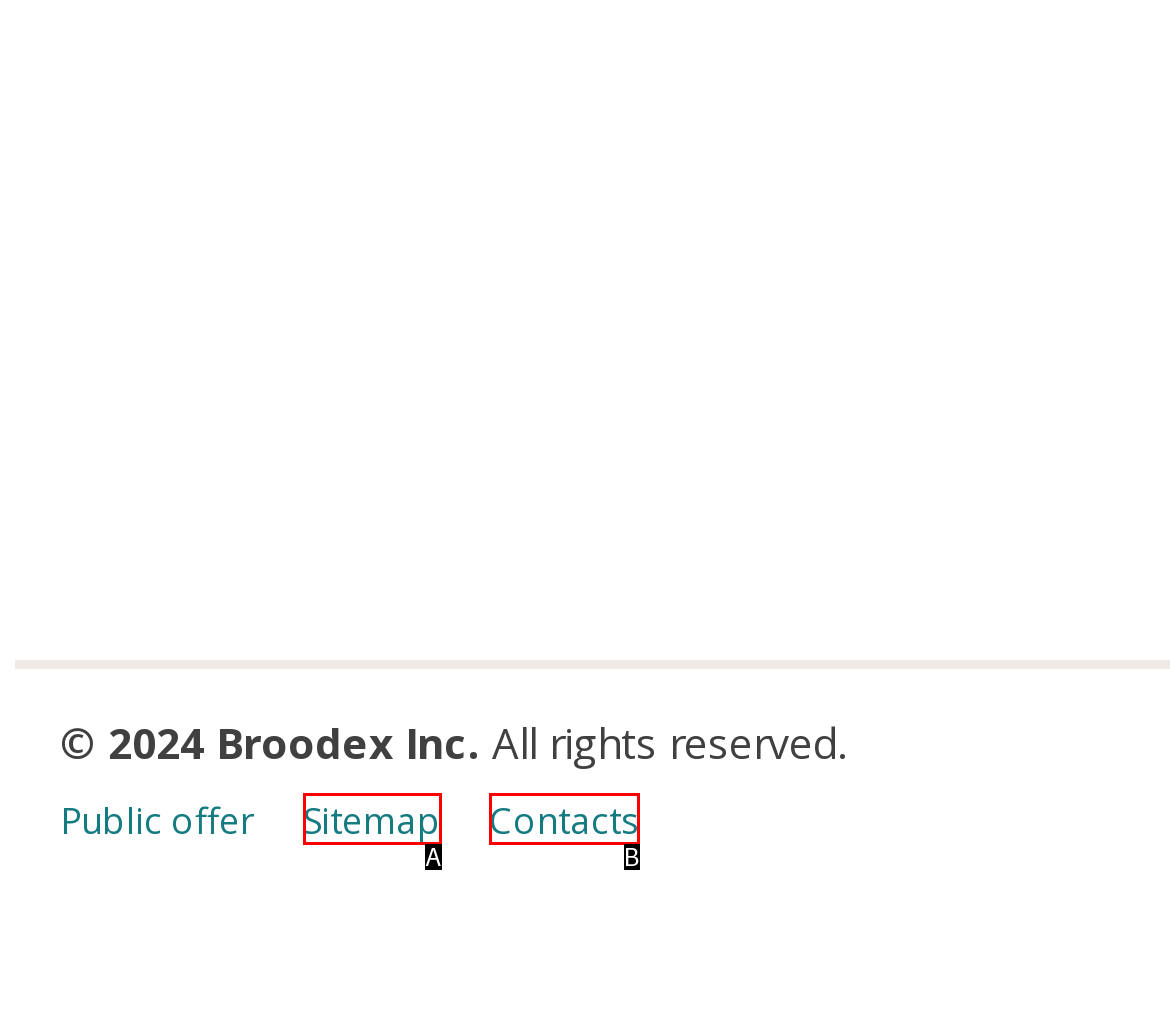Which lettered UI element aligns with this description: Contacts
Provide your answer using the letter from the available choices.

B